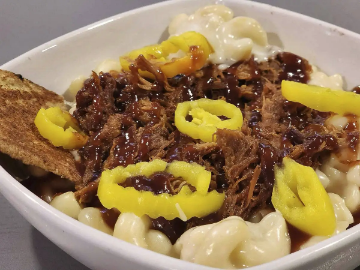What is the protein topping on the mac and cheese? Using the information from the screenshot, answer with a single word or phrase.

Beef brisket